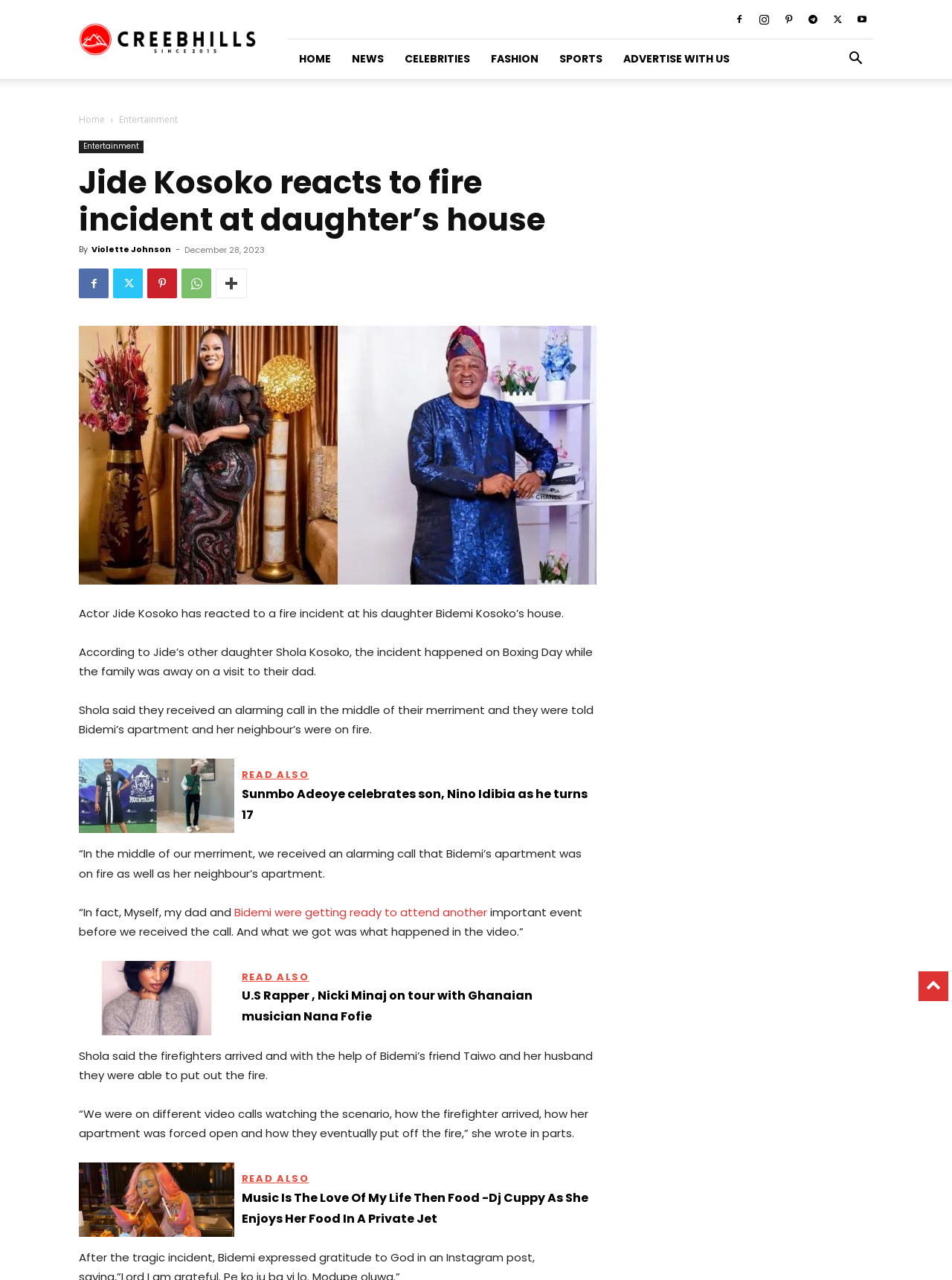Provide the bounding box coordinates of the HTML element described as: "Home". The bounding box coordinates should be four float numbers between 0 and 1, i.e., [left, top, right, bottom].

[0.083, 0.088, 0.11, 0.098]